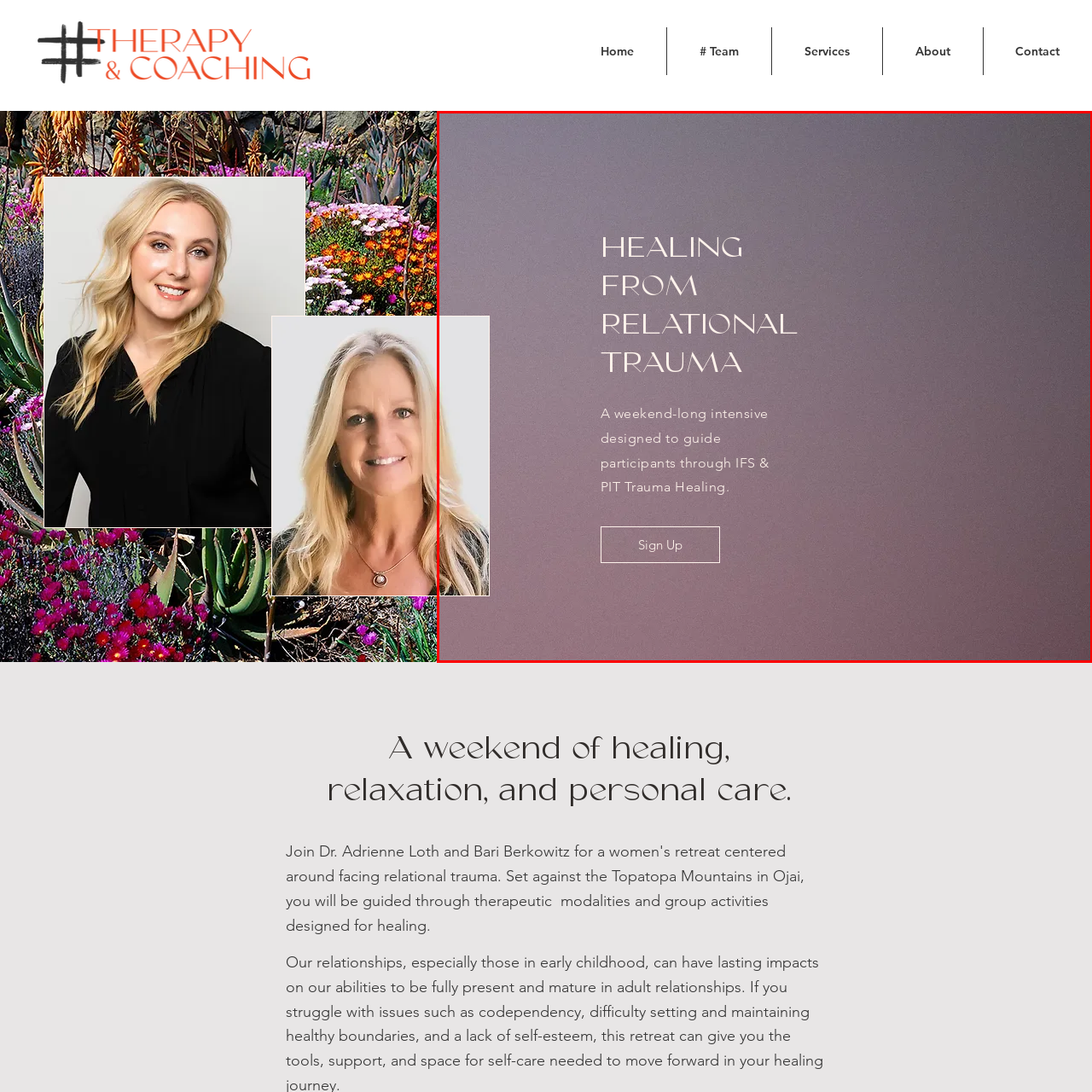Focus on the area marked by the red box, What is the function of the 'Sign Up' button? 
Answer briefly using a single word or phrase.

To encourage viewers to engage with the program